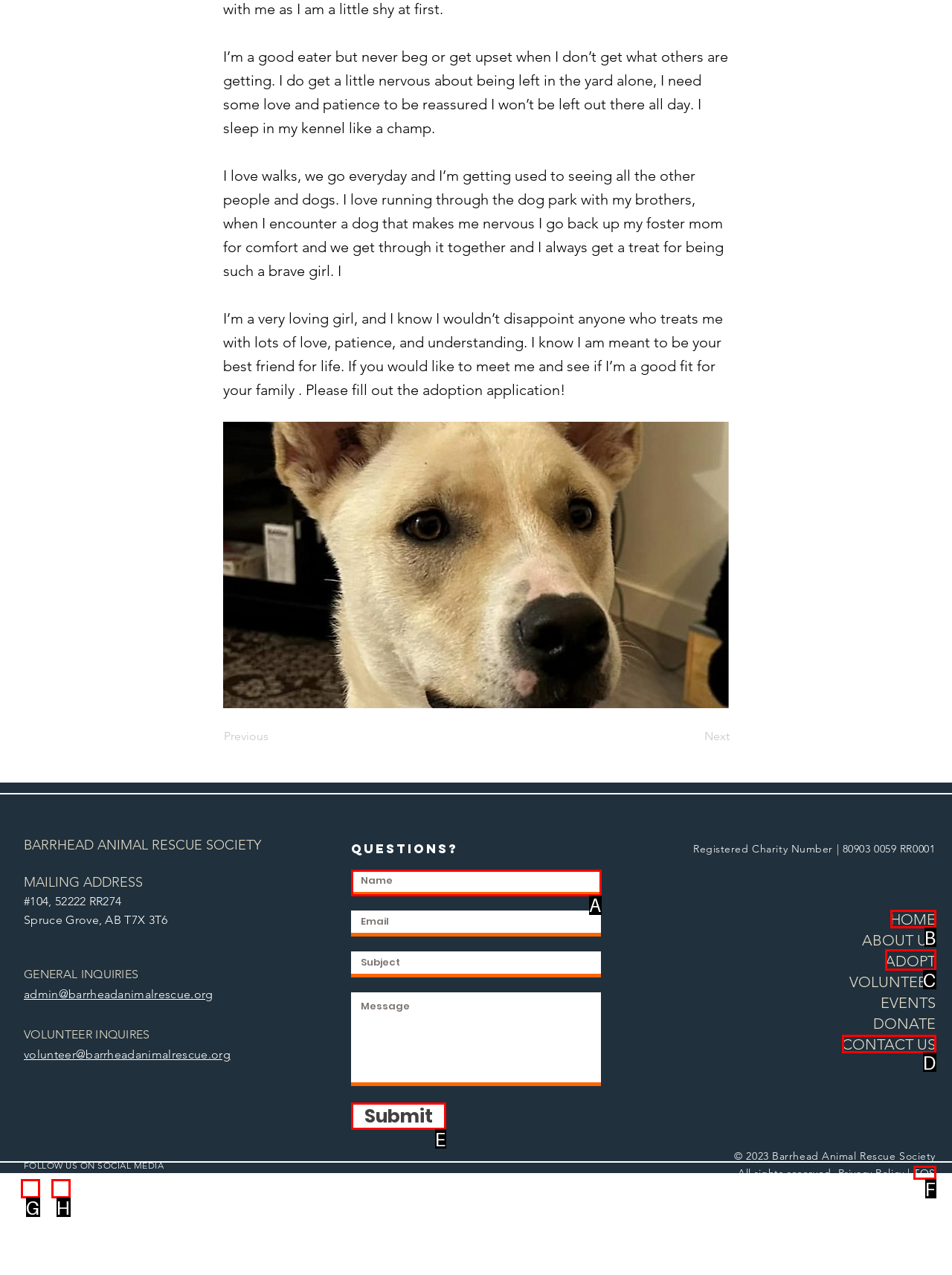Given the instruction: Submit a question, which HTML element should you click on?
Answer with the letter that corresponds to the correct option from the choices available.

E